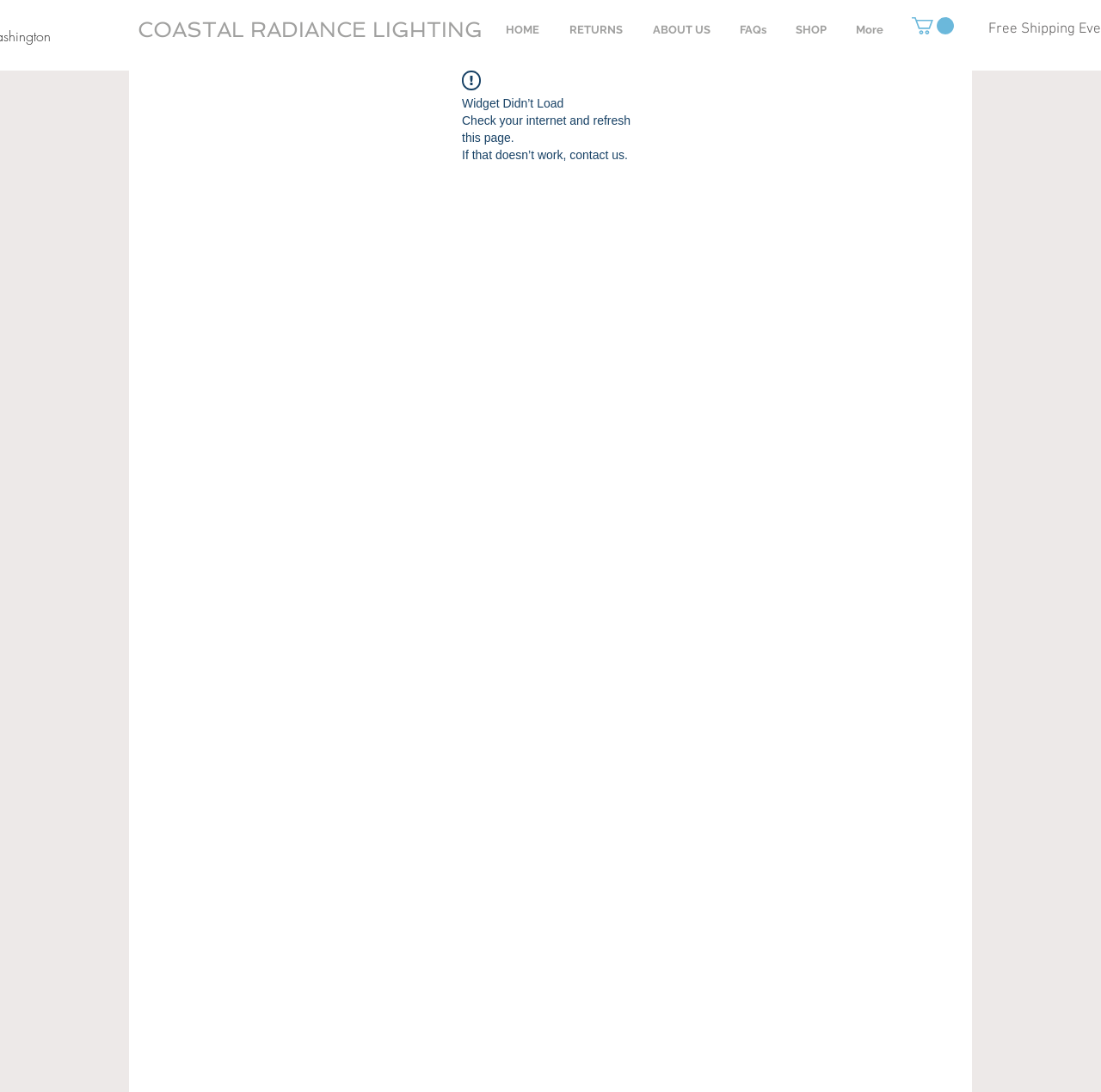How many images are present on the webpage?
Please answer using one word or phrase, based on the screenshot.

2